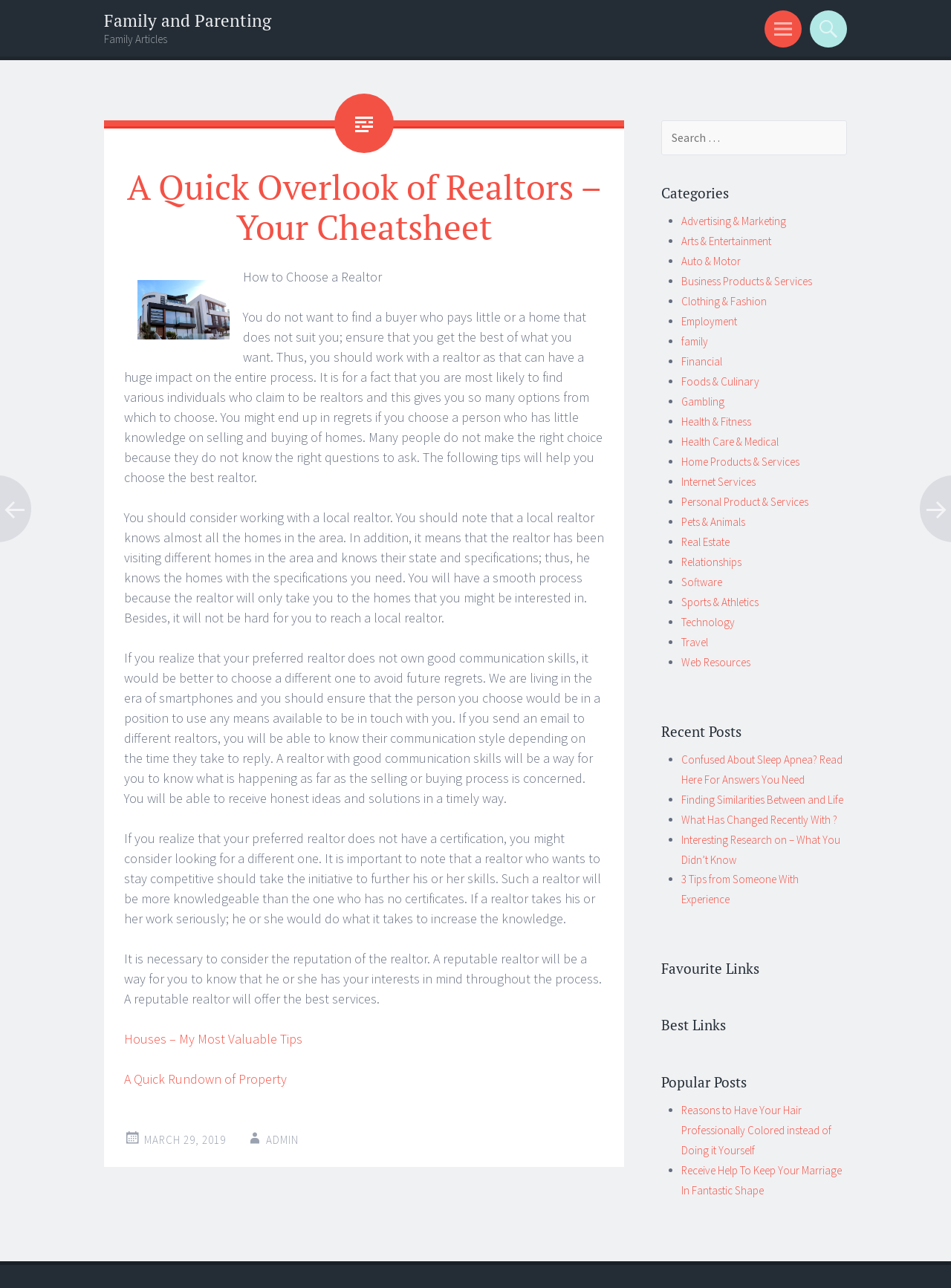Could you provide the bounding box coordinates for the portion of the screen to click to complete this instruction: "Check the recent post 'Confused About Sleep Apnea? Read Here For Answers You Need'"?

[0.716, 0.584, 0.886, 0.61]